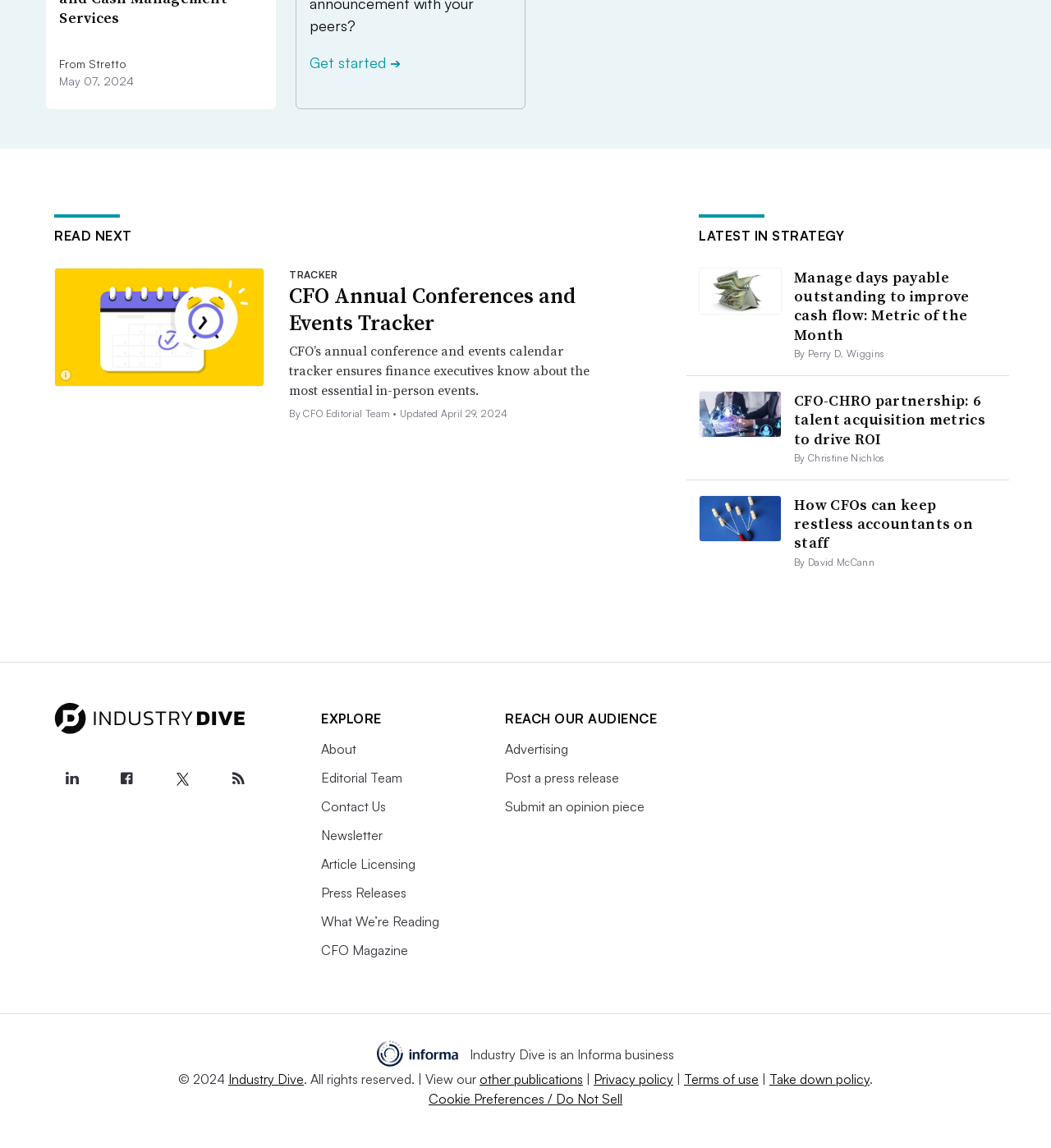Identify the coordinates of the bounding box for the element that must be clicked to accomplish the instruction: "Open the accordion to stay in the loop".

None